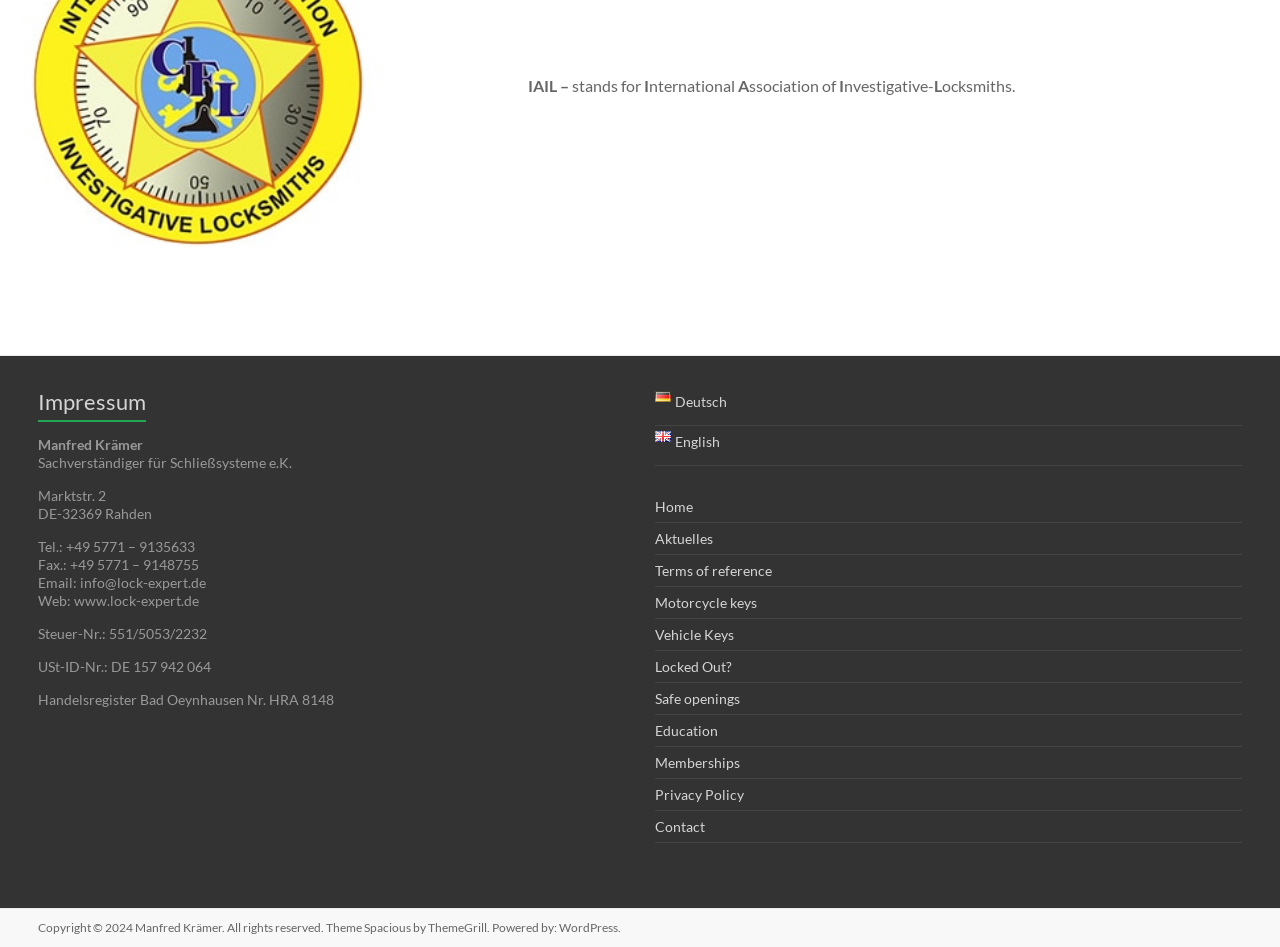Locate the bounding box coordinates of the element that should be clicked to execute the following instruction: "Select English language".

[0.512, 0.457, 0.563, 0.475]